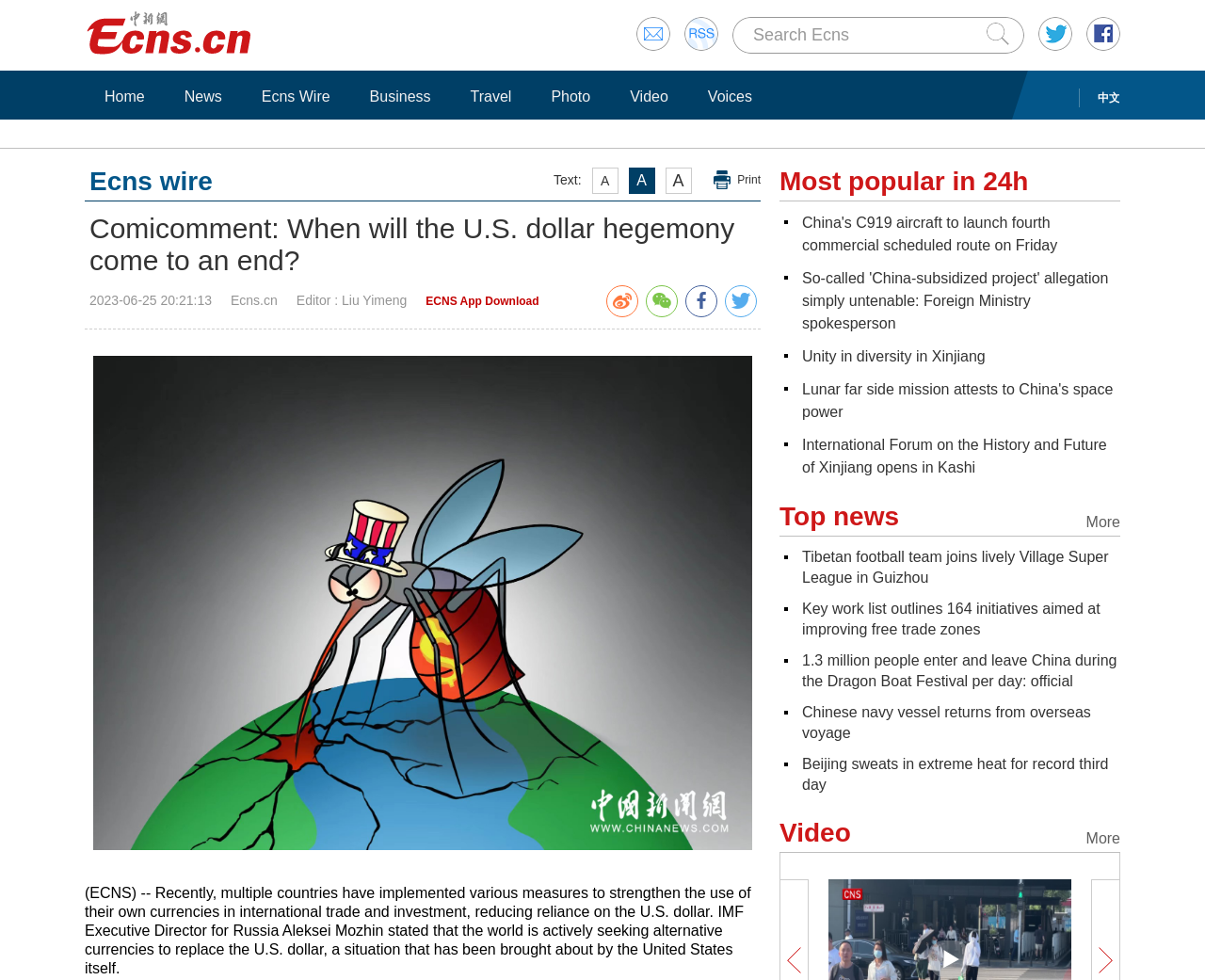Please find and generate the text of the main heading on the webpage.

Comicomment: When will the U.S. dollar hegemony come to an end?